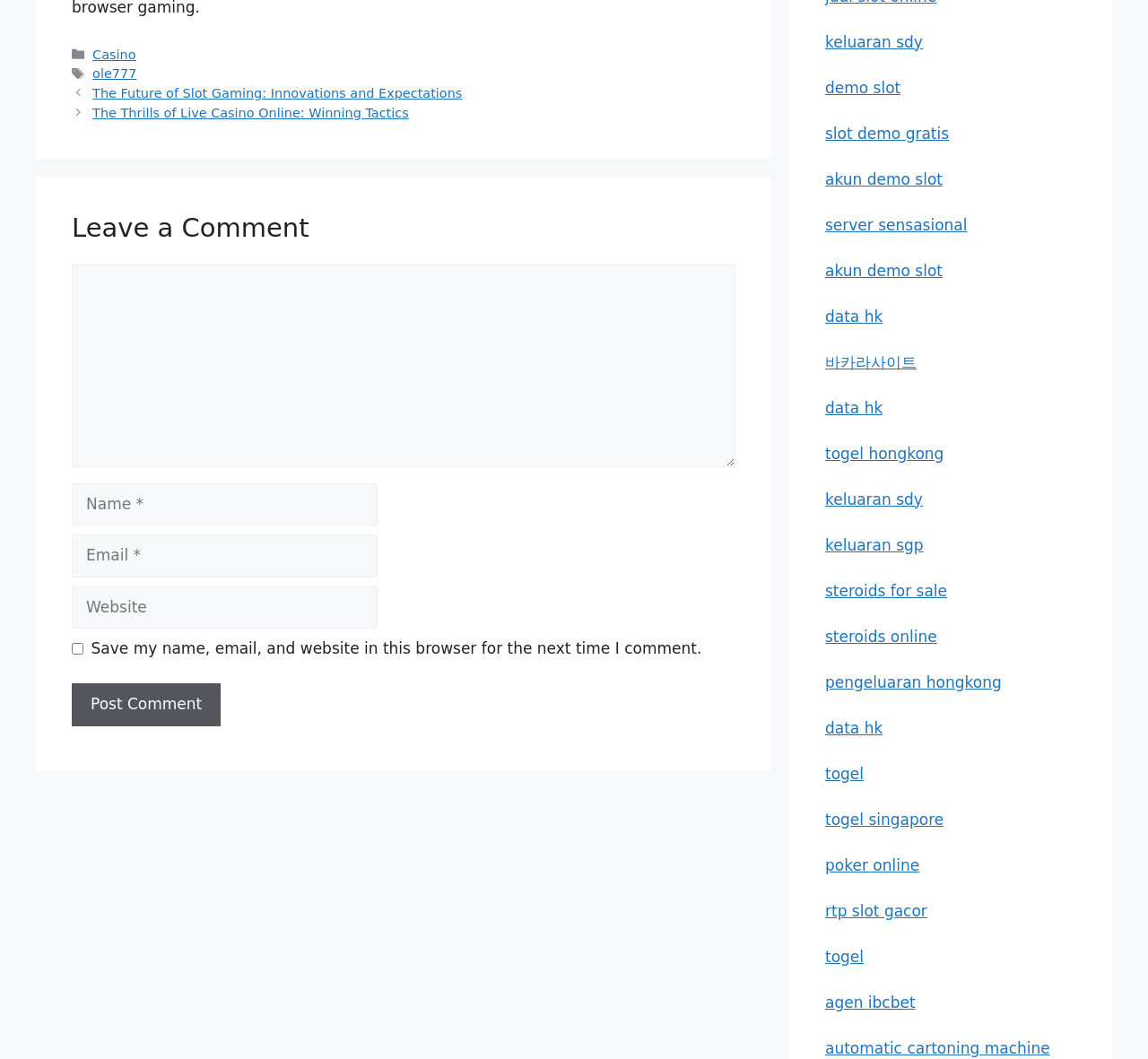How many textboxes are required in the comment section?
By examining the image, provide a one-word or phrase answer.

3